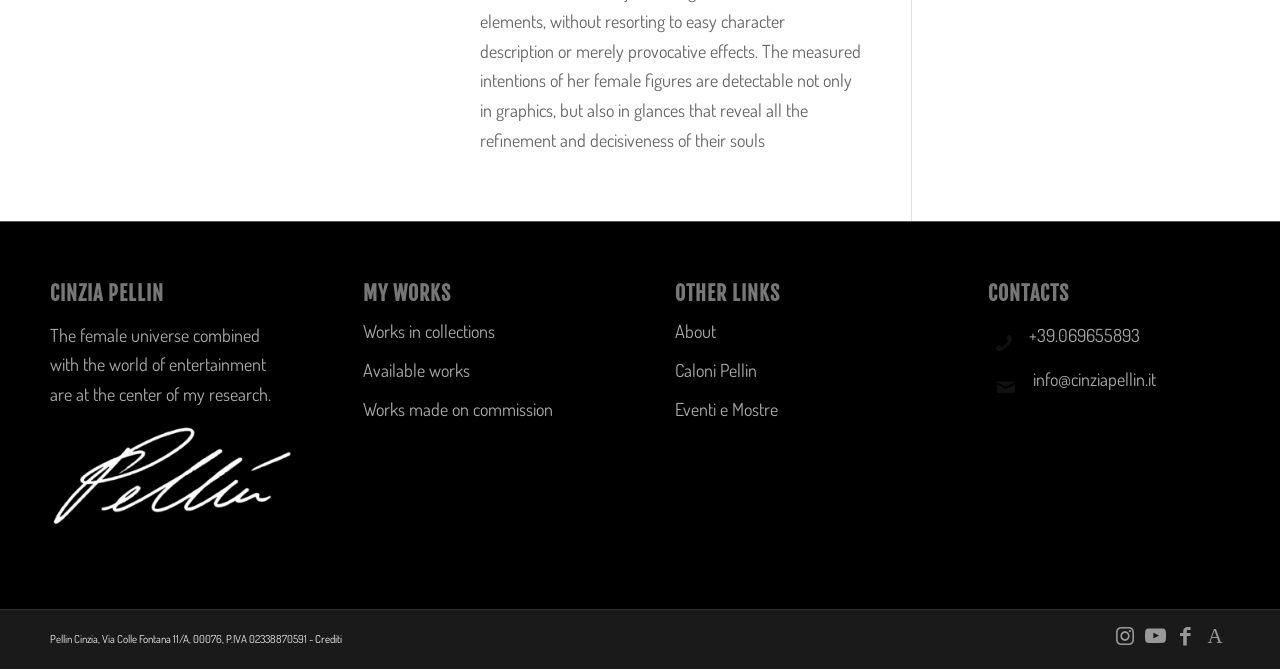Provide a short answer using a single word or phrase for the following question: 
What is the address of Cinzia Pellin provided on this webpage?

Via Colle Fontana 11/A, 00076